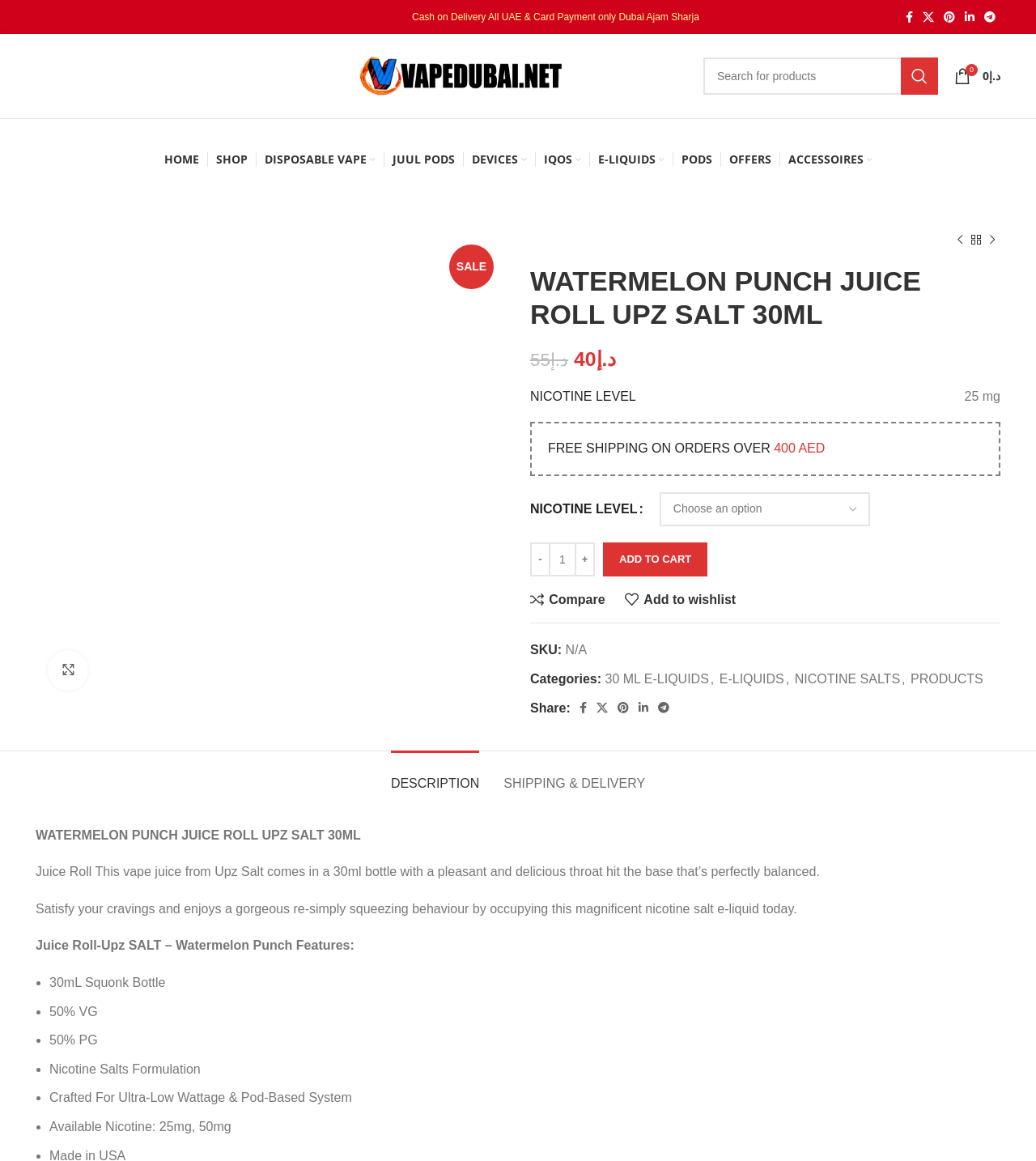Generate a detailed explanation of the webpage's features and information.

This webpage is about a product called WATERMELON PUNCH JUICE ROLL UPZ SALT 30ML, which is a vape juice from Upz Salt. The product is displayed prominently on the page, with an image of the 30ml bottle and a description of the product's features and benefits.

At the top of the page, there is a navigation menu with links to various sections of the website, including HOME, SHOP, DISPOSABLE VAPE, JUUL PODS, DEVICES, IQOS, E-LIQUIDS, PODS, OFFERS, and ACCESSOIRES. There is also a search bar and a logo for Vape Dubai.

Below the navigation menu, there is a section with social media links, including Facebook, X, Pinterest, Linkedin, and Telegram. There is also a link to the website's main navigation.

The product description is divided into several sections. The first section displays the product's original and current prices, with a sale indicator. Below this, there is a table with information about the product's nicotine level and other details.

The next section has buttons to add the product to the cart, compare it with other products, and add it to a wishlist. There is also a link to the product's categories, including 30 ML E-LIQUIDS, E-LIQUIDS, NICOTINE SALTS, and PRODUCTS.

Further down the page, there is a section with tabs for DESCRIPTION, SHIPPING & DELIVERY, and other information. The DESCRIPTION tab is selected by default and displays a detailed description of the product, including its features and benefits.

The page also has a section with links to share the product on social media, including Facebook, X, Pinterest, Linkedin, and Telegram.